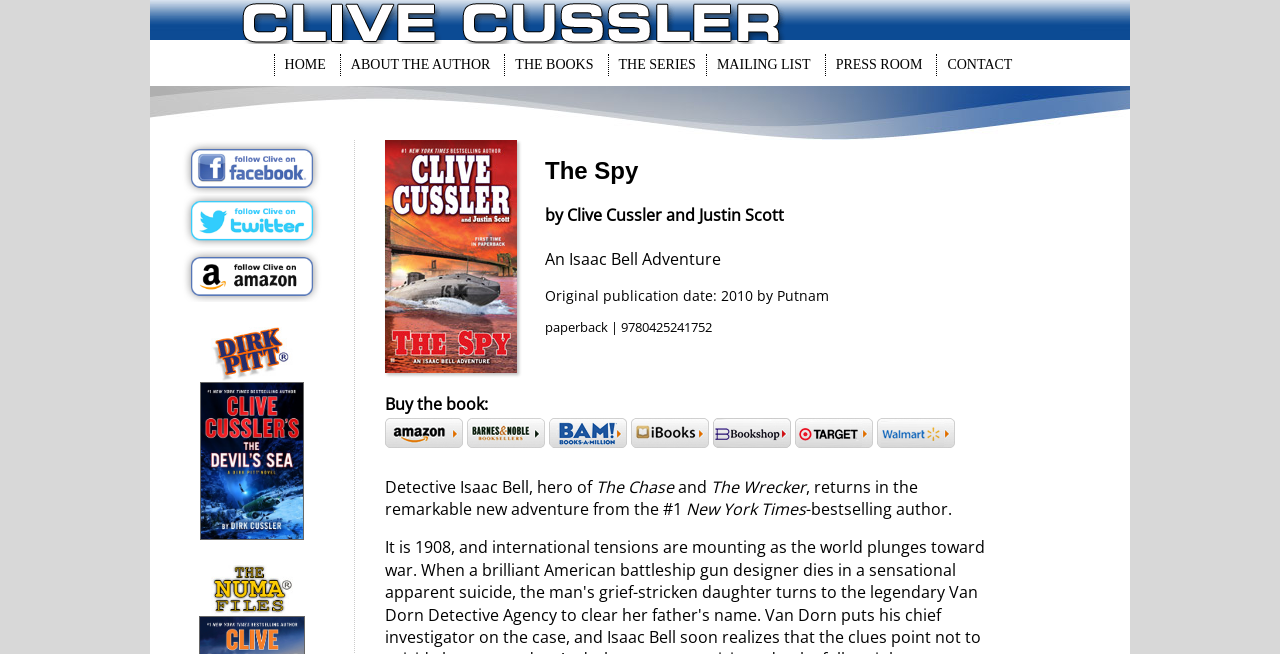Please answer the following question using a single word or phrase: Where can I buy the book?

Amazon, Barnes & Noble, etc.